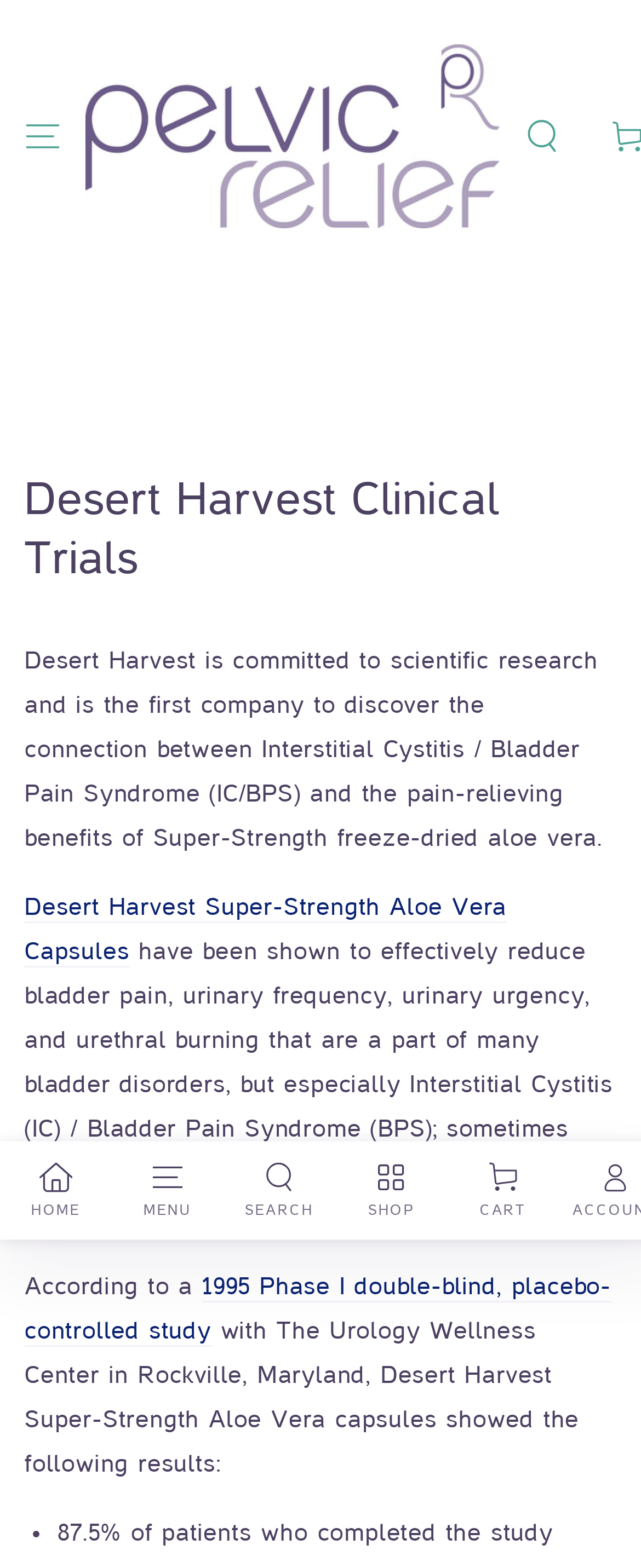What is the name of the product mentioned on the webpage?
Using the picture, provide a one-word or short phrase answer.

Super-Strength Aloe Vera Capsules